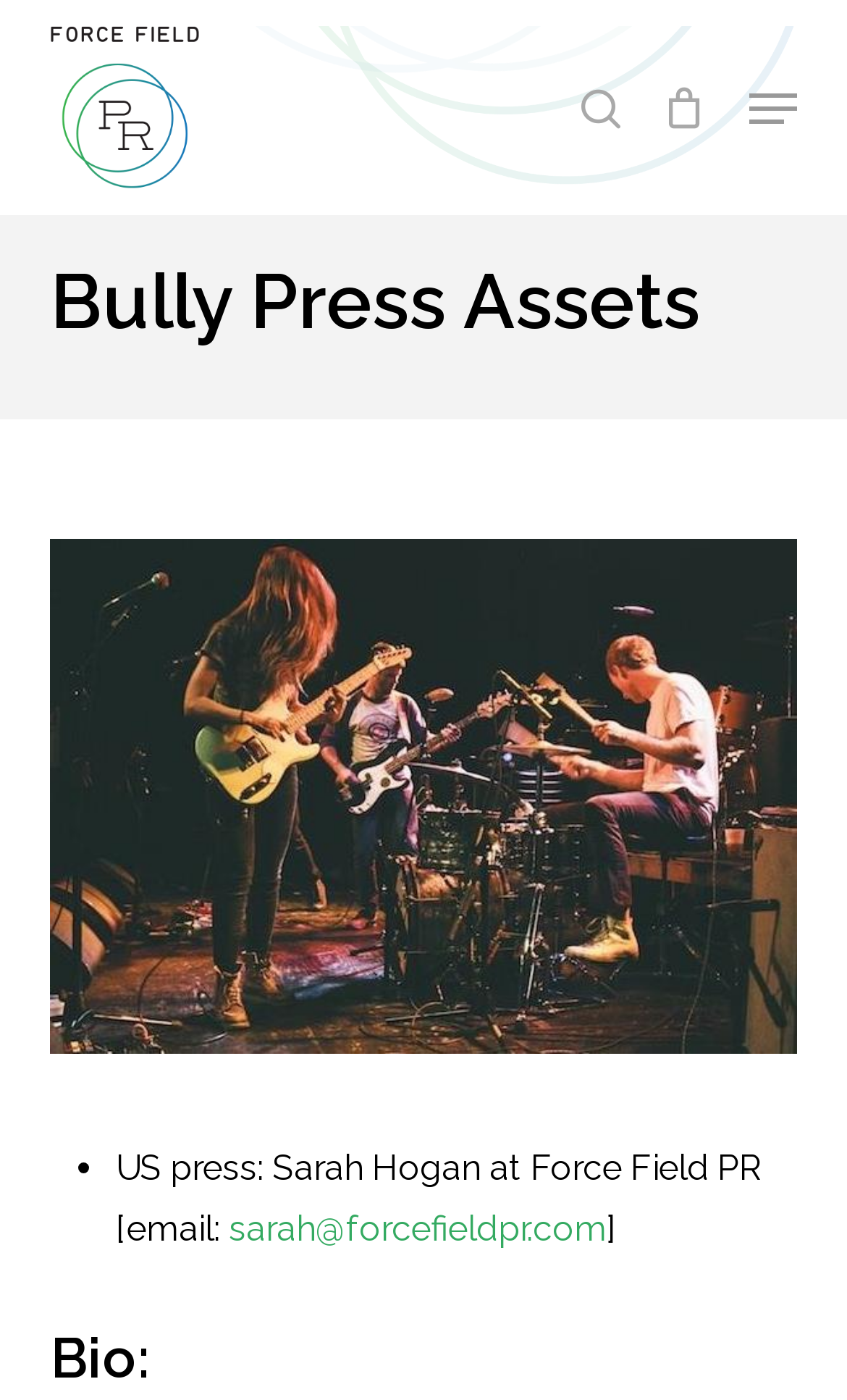Identify the bounding box coordinates of the section that should be clicked to achieve the task described: "contact Sarah Hogan".

[0.27, 0.863, 0.716, 0.892]